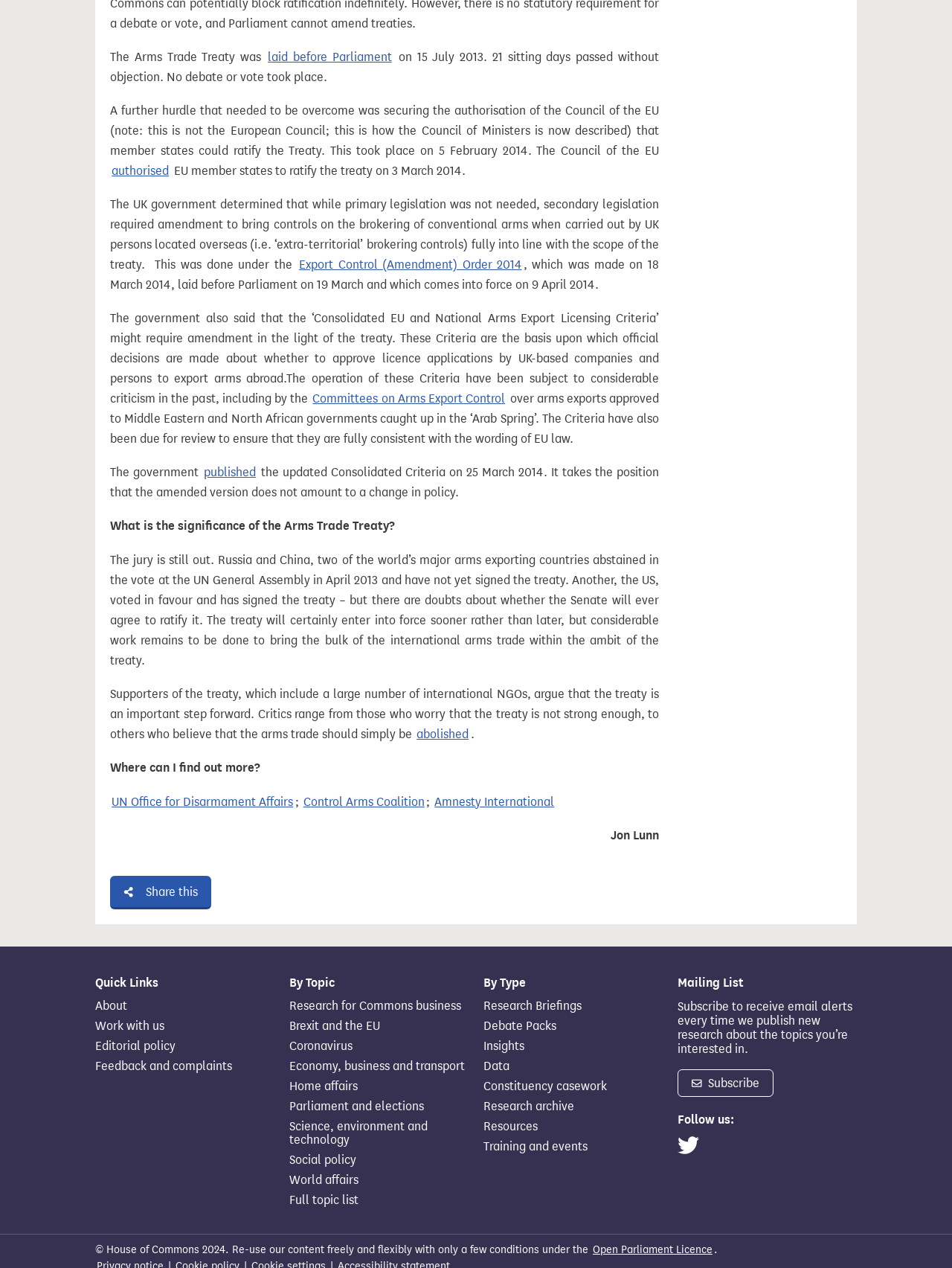Carefully observe the image and respond to the question with a detailed answer:
What is the topic of the webpage?

Based on the content of the webpage, it appears to be discussing the Arms Trade Treaty, its history, and its significance. The webpage provides information on the treaty's adoption, ratification, and implementation, as well as its impact on the international arms trade.